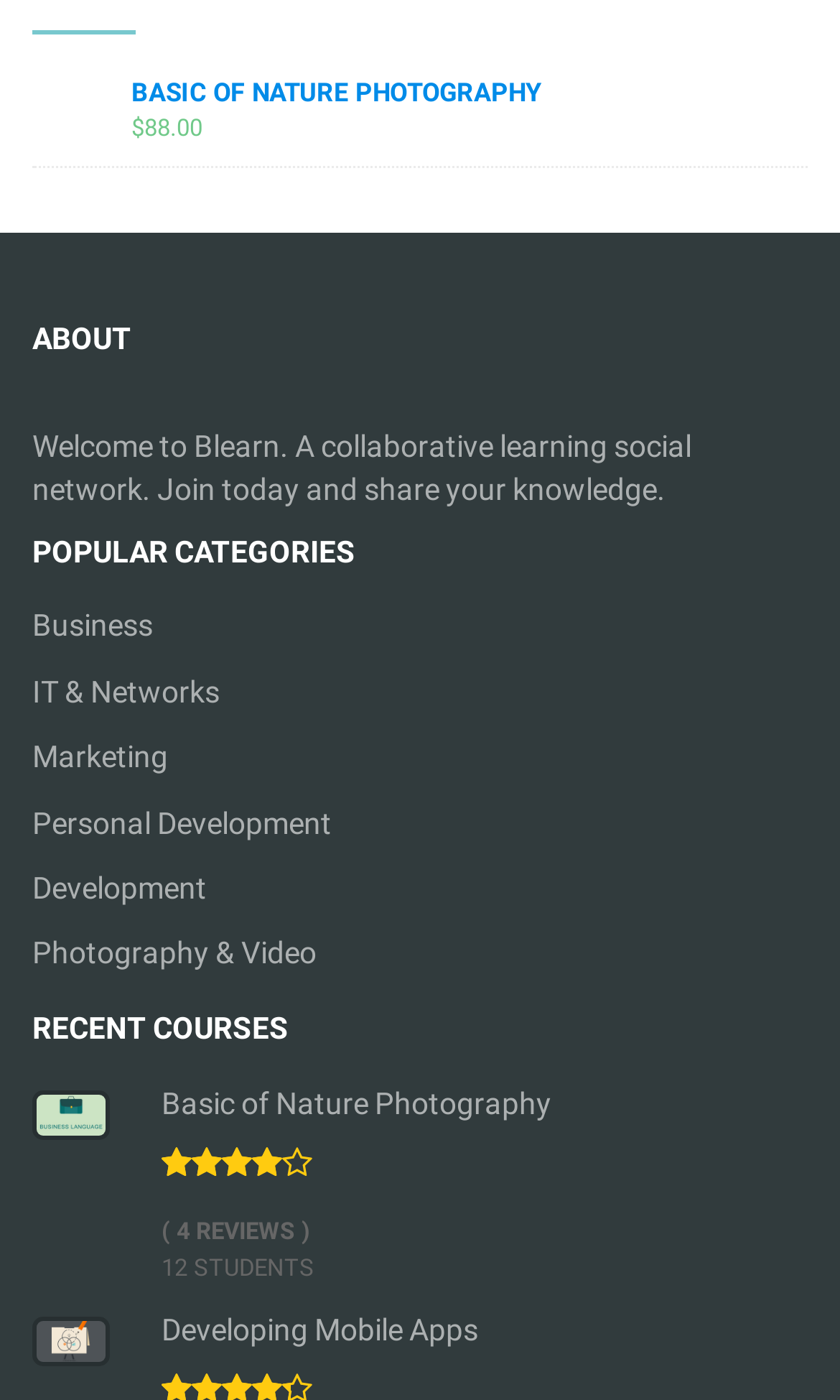How many reviews does the 'Basic of Nature Photography' course have?
Observe the image and answer the question with a one-word or short phrase response.

4